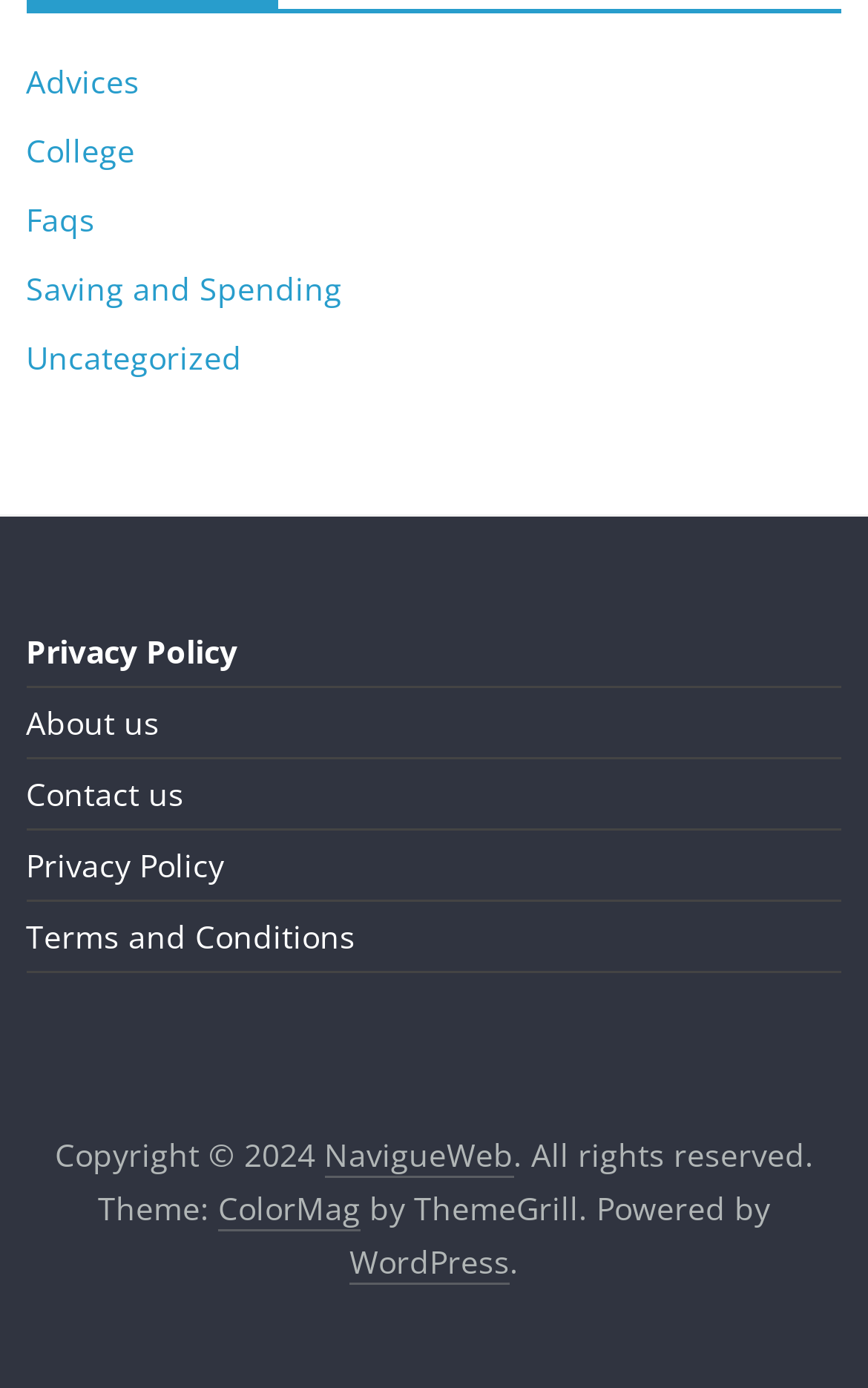Please specify the bounding box coordinates of the clickable region necessary for completing the following instruction: "Go to College". The coordinates must consist of four float numbers between 0 and 1, i.e., [left, top, right, bottom].

[0.03, 0.093, 0.156, 0.124]